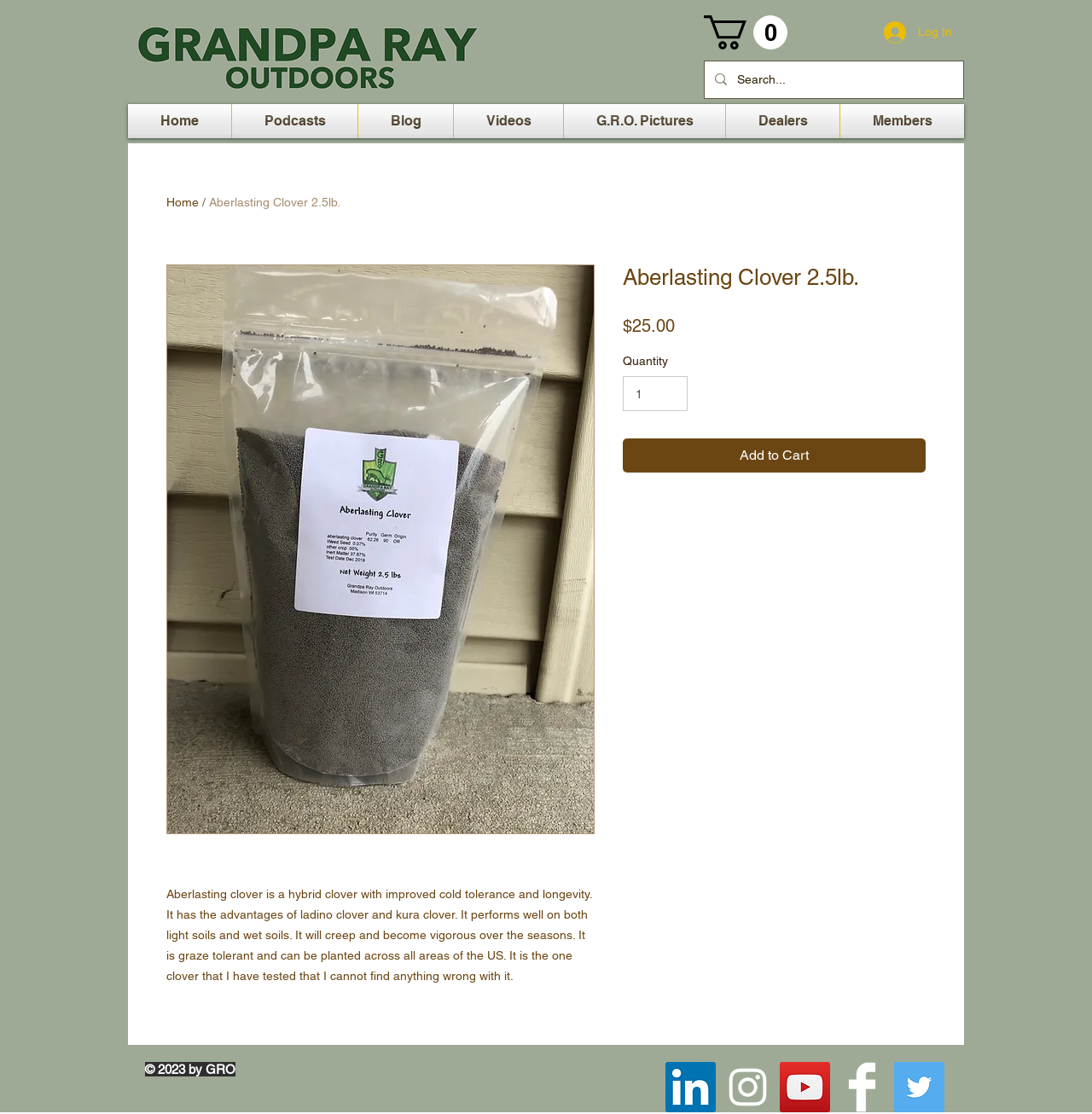Please identify the bounding box coordinates of the element I should click to complete this instruction: 'Add Aberlasting Clover 2.5lb to cart'. The coordinates should be given as four float numbers between 0 and 1, like this: [left, top, right, bottom].

[0.57, 0.394, 0.848, 0.424]